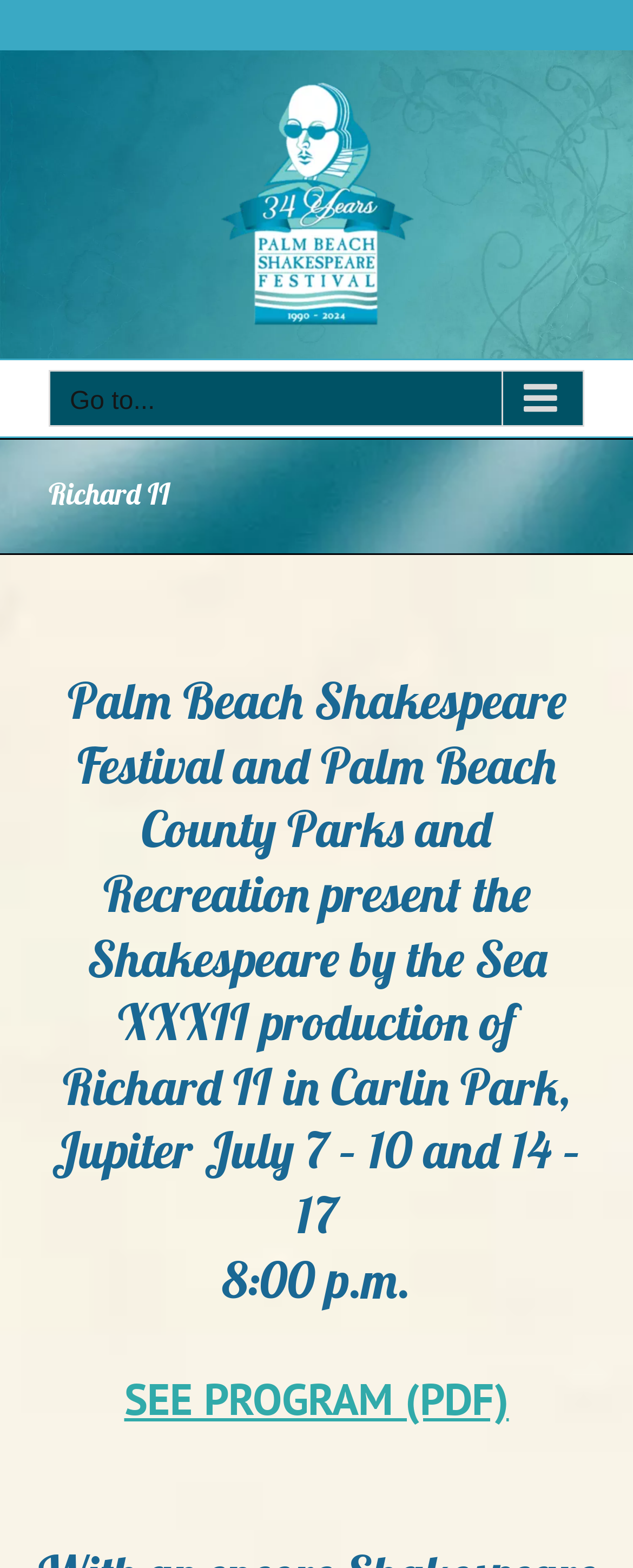Provide the bounding box coordinates for the UI element that is described by this text: "alt="Palm Beach Shakespeare Festival Logo"". The coordinates should be in the form of four float numbers between 0 and 1: [left, top, right, bottom].

[0.077, 0.053, 0.923, 0.208]